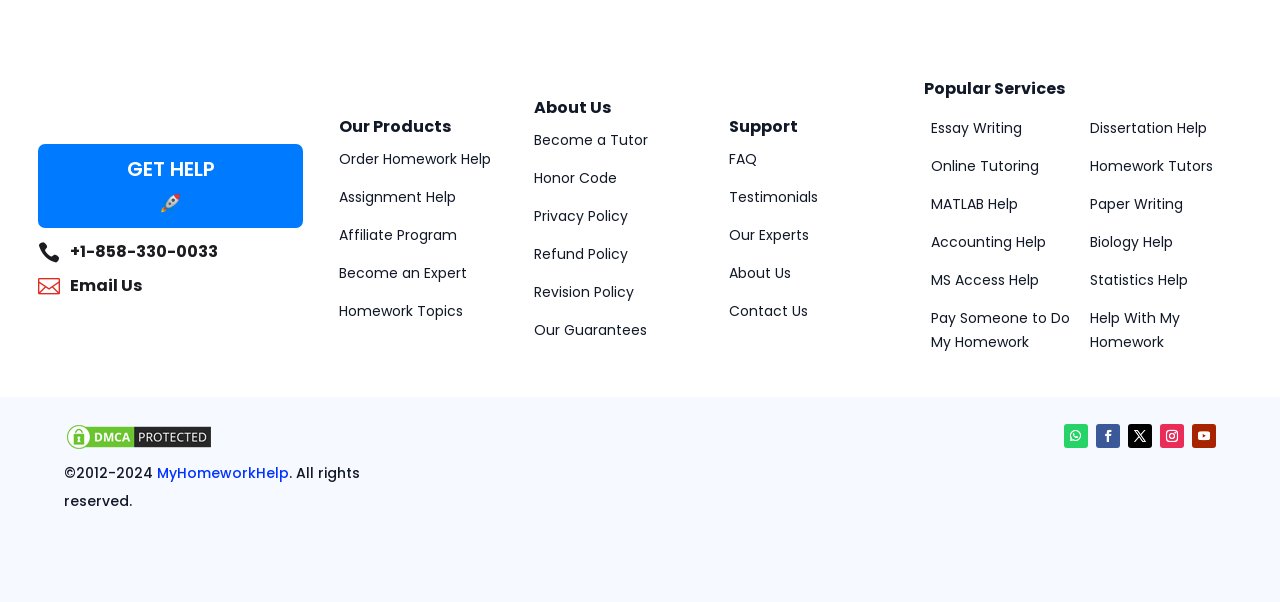Kindly determine the bounding box coordinates of the area that needs to be clicked to fulfill this instruction: "View FAQ".

[0.57, 0.248, 0.591, 0.281]